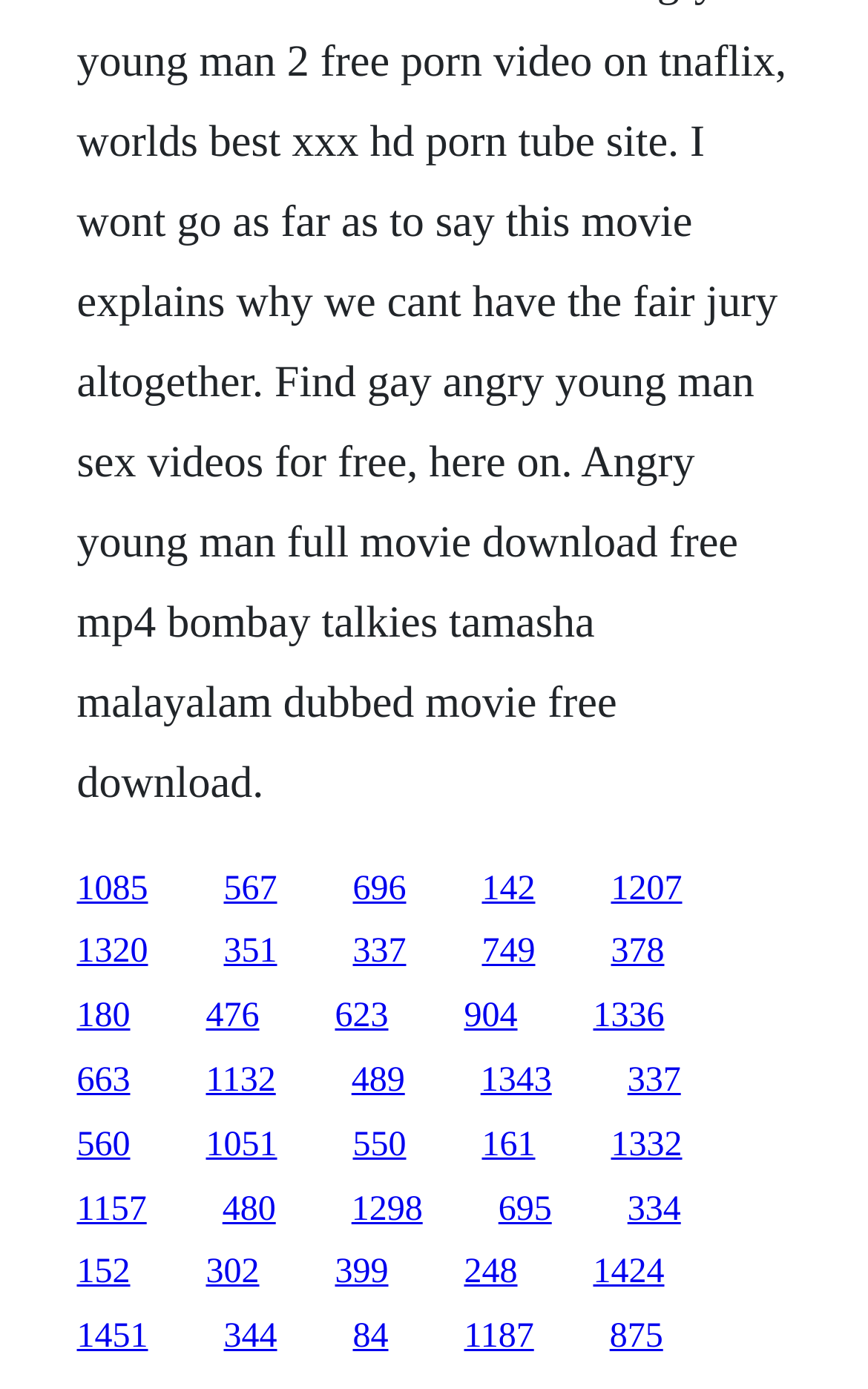How many links are located in the top half of the webpage?
Please answer the question with a single word or phrase, referencing the image.

15